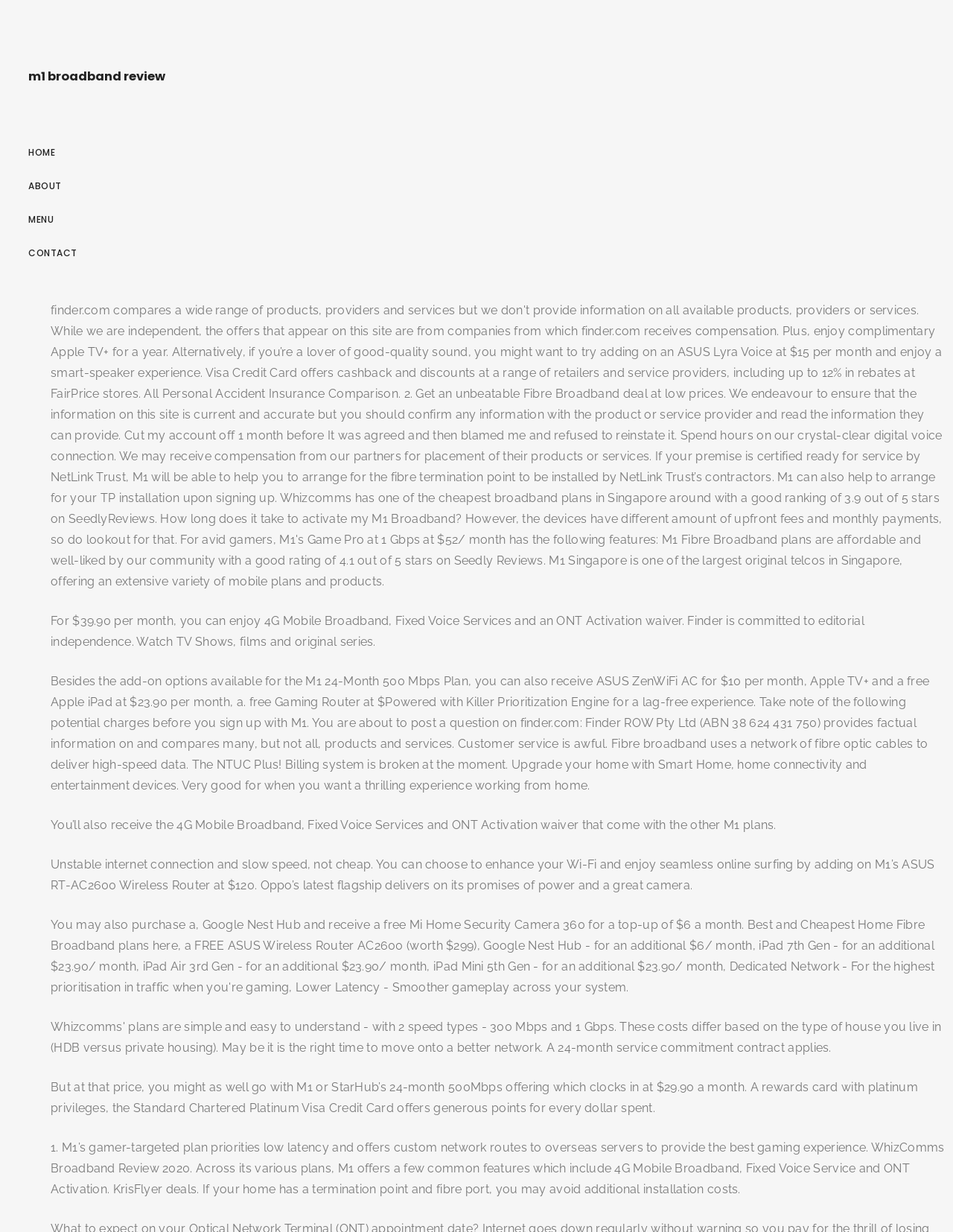Based on the image, please elaborate on the answer to the following question:
What is the purpose of M1’s gamer-targeted plan?

According to the text, M1’s gamer-targeted plan prioritizes low latency and offers custom network routes to overseas servers to provide the best gaming experience, which implies that the plan is designed to cater to gamers' needs.